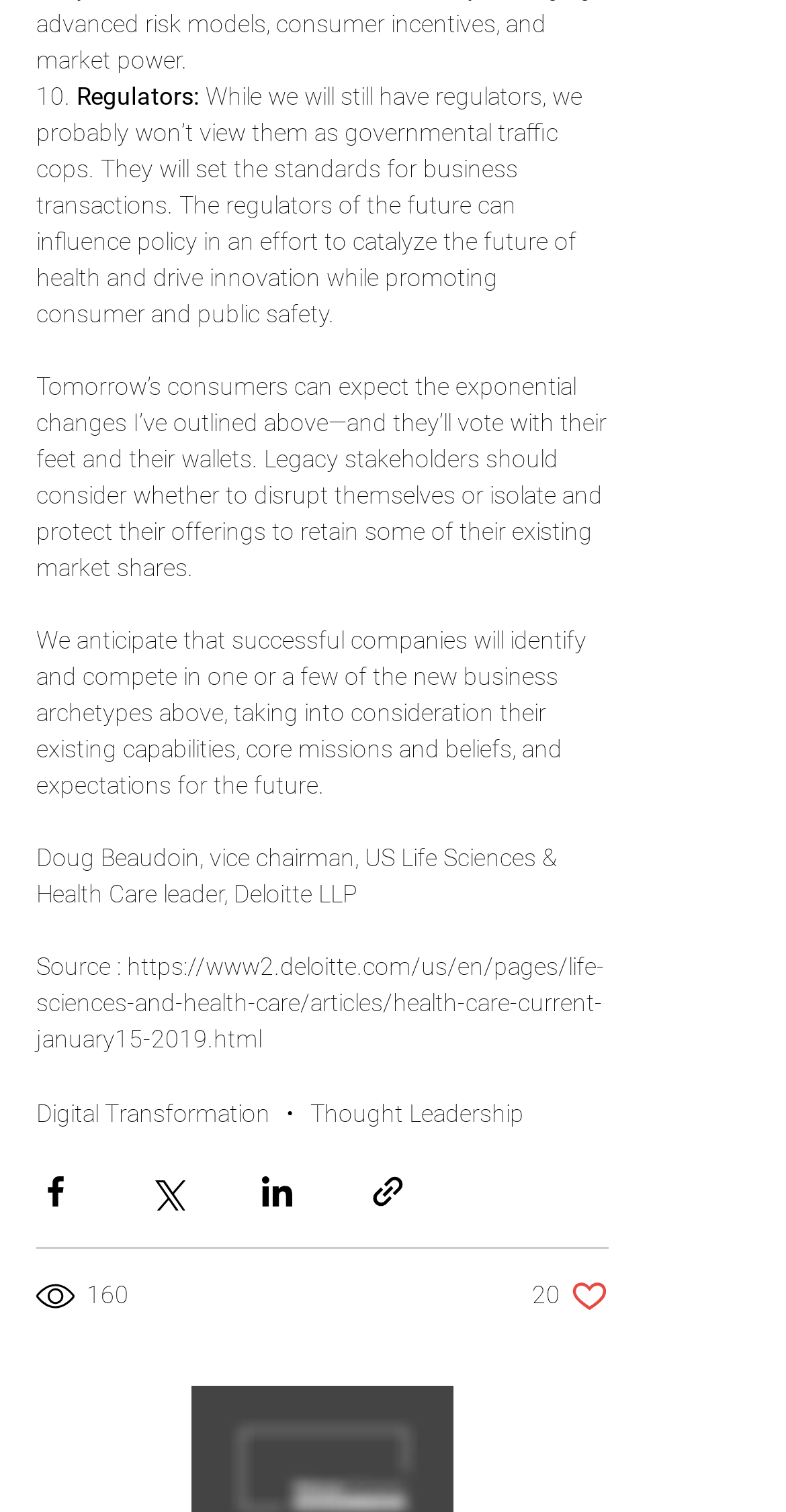Give a one-word or one-phrase response to the question: 
How many sharing options are available?

4